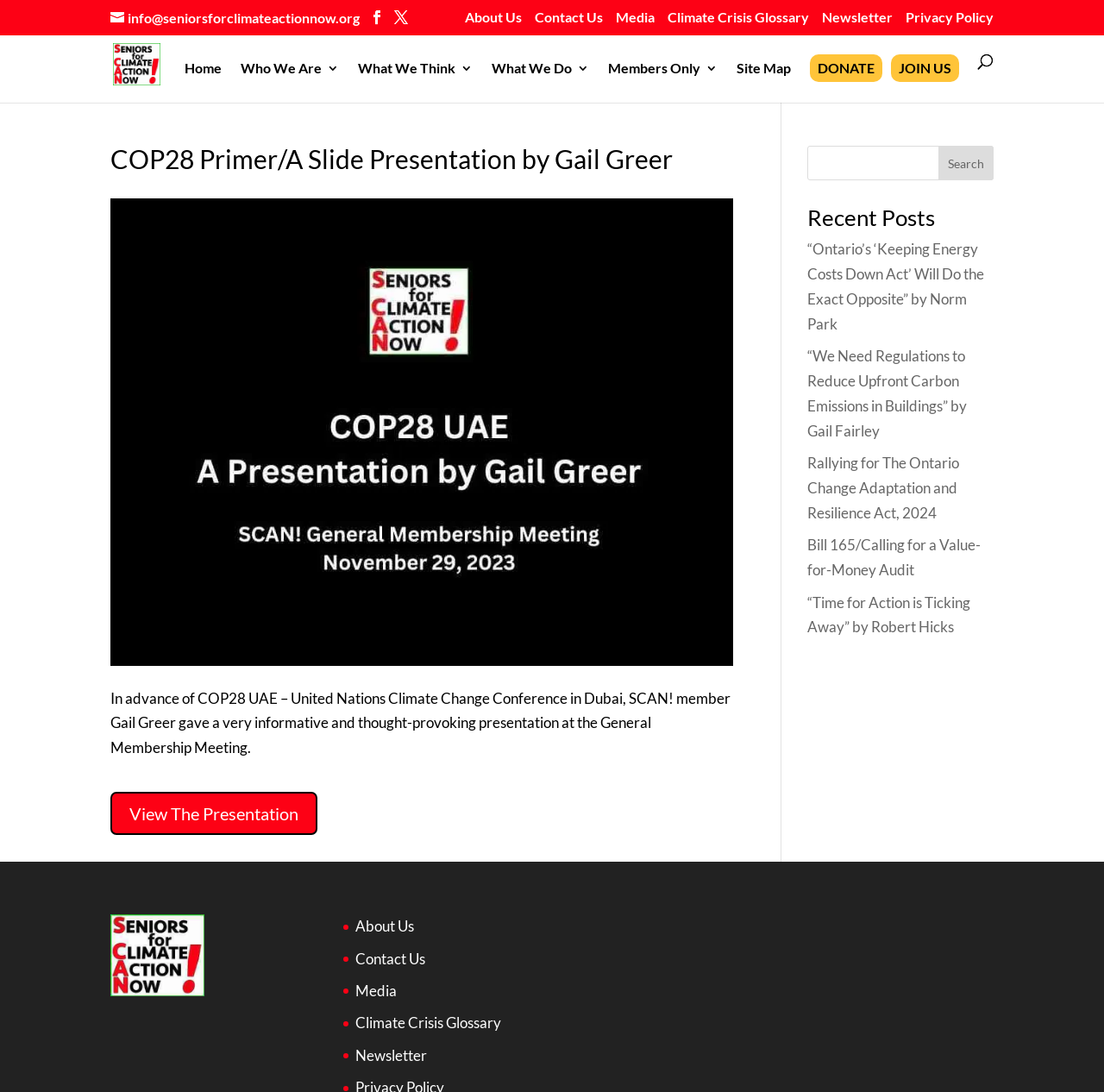Determine the coordinates of the bounding box that should be clicked to complete the instruction: "Read the recent post 'Ontario’s 'Keeping Energy Costs Down Act’ Will Do the Exact Opposite'". The coordinates should be represented by four float numbers between 0 and 1: [left, top, right, bottom].

[0.731, 0.22, 0.892, 0.305]